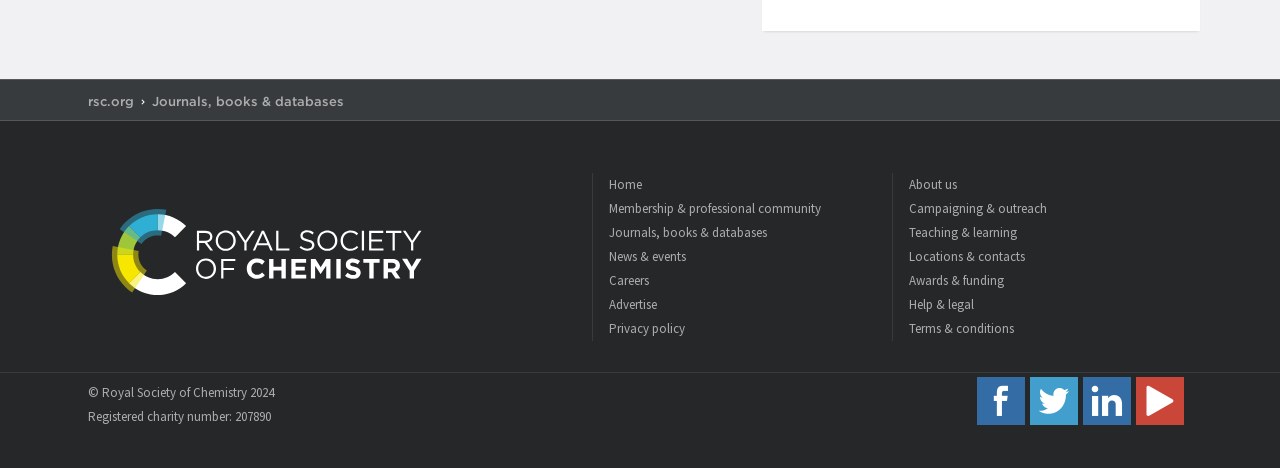Please answer the following question using a single word or phrase: 
What is the position of the 'Journals, books & databases' link?

Third and eighth